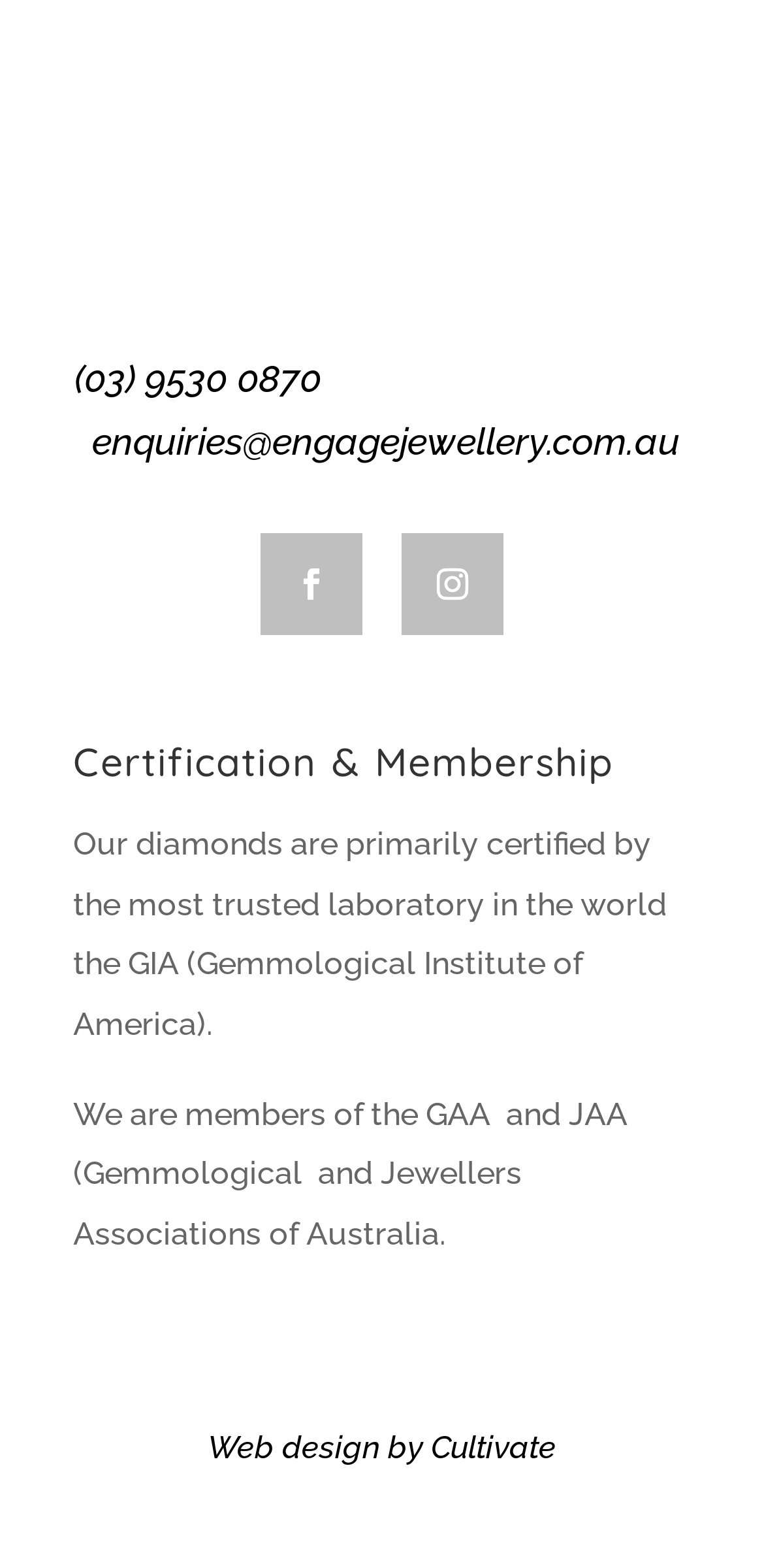From the webpage screenshot, predict the bounding box of the UI element that matches this description: "Follow".

[0.341, 0.341, 0.474, 0.406]